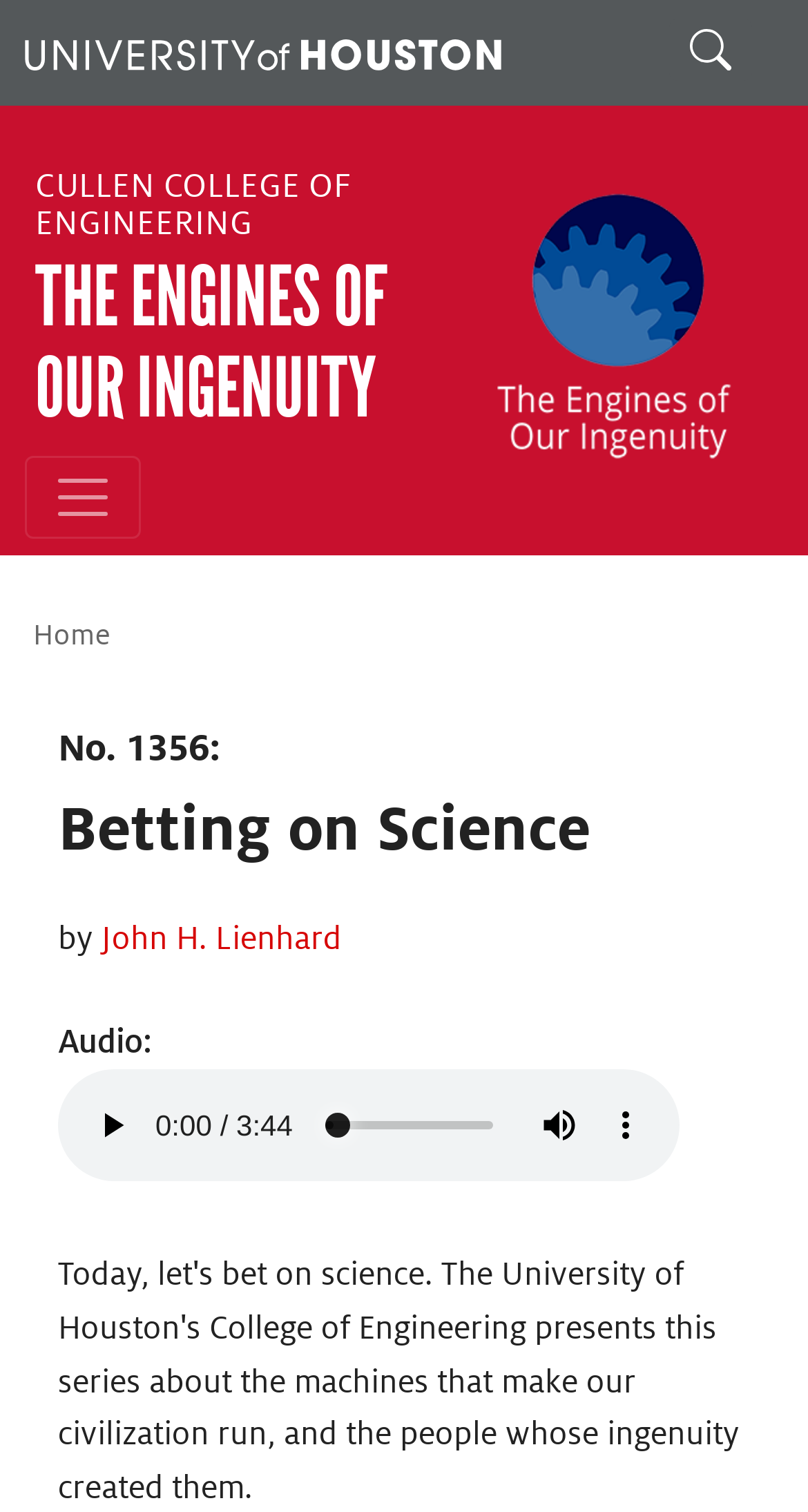Please find the bounding box coordinates of the section that needs to be clicked to achieve this instruction: "Visit Twitter page".

None